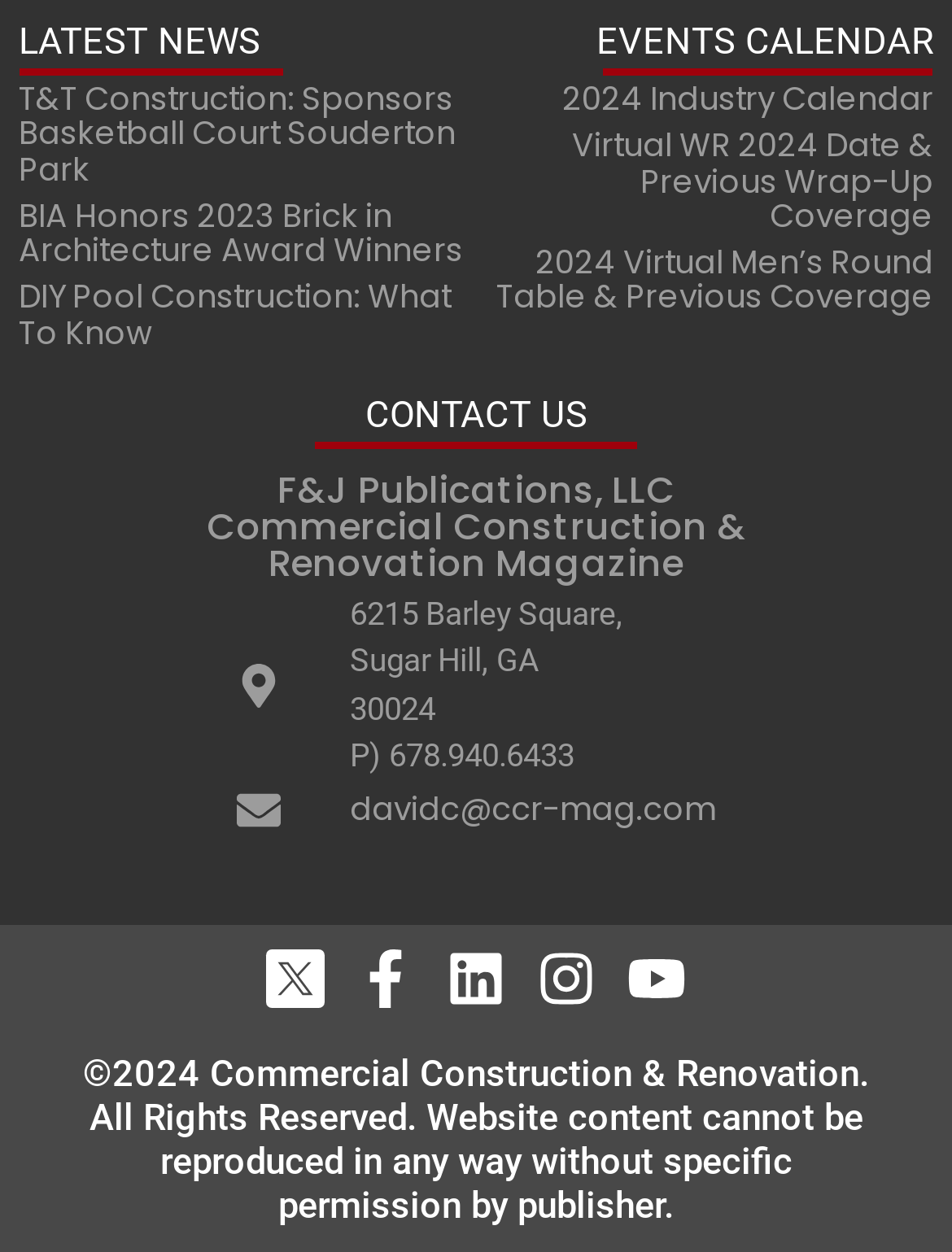How many events are listed in the events calendar?
Using the image as a reference, answer with just one word or a short phrase.

3